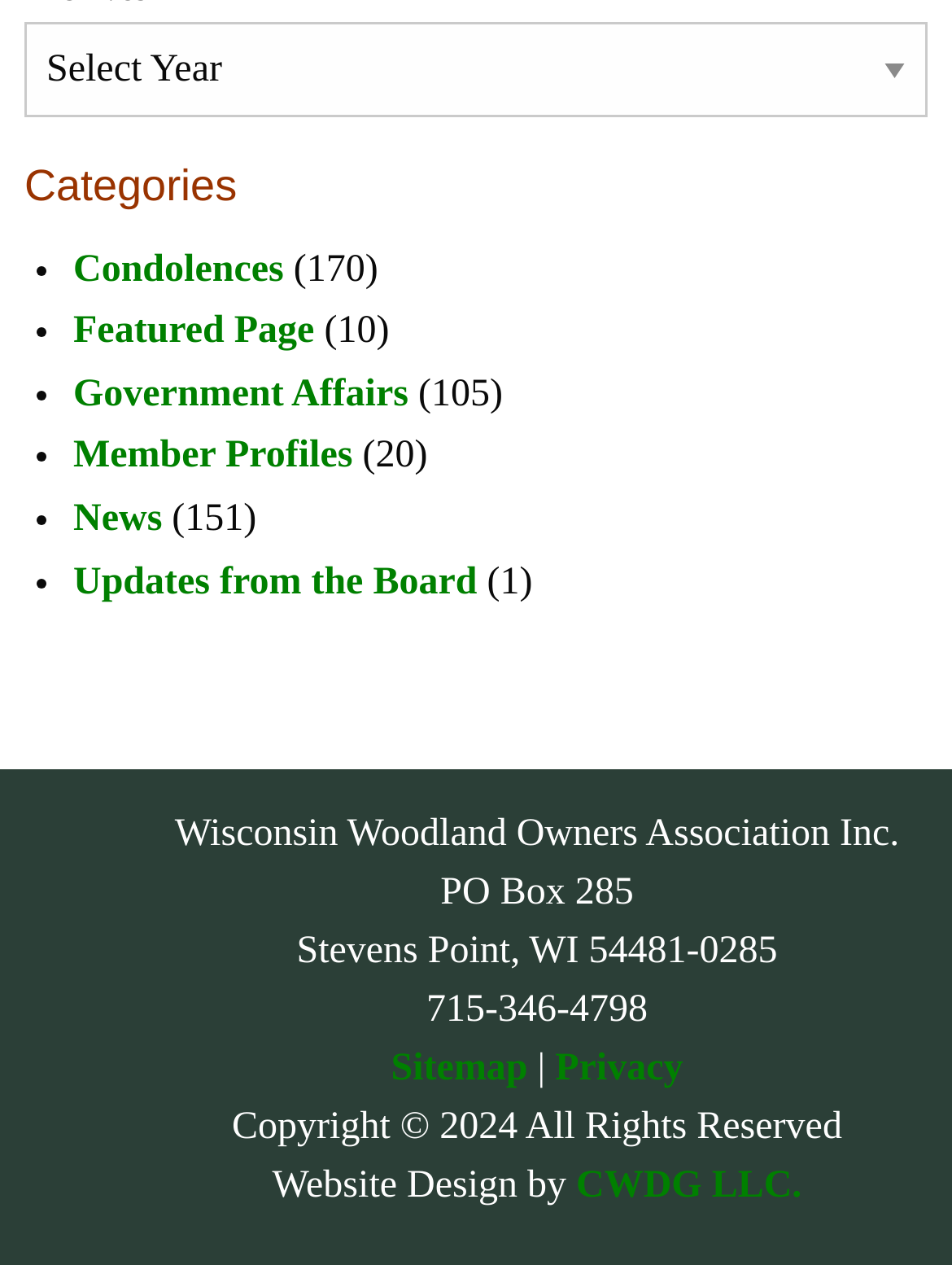Can you pinpoint the bounding box coordinates for the clickable element required for this instruction: "Click on the Condolences link"? The coordinates should be four float numbers between 0 and 1, i.e., [left, top, right, bottom].

[0.077, 0.196, 0.298, 0.231]